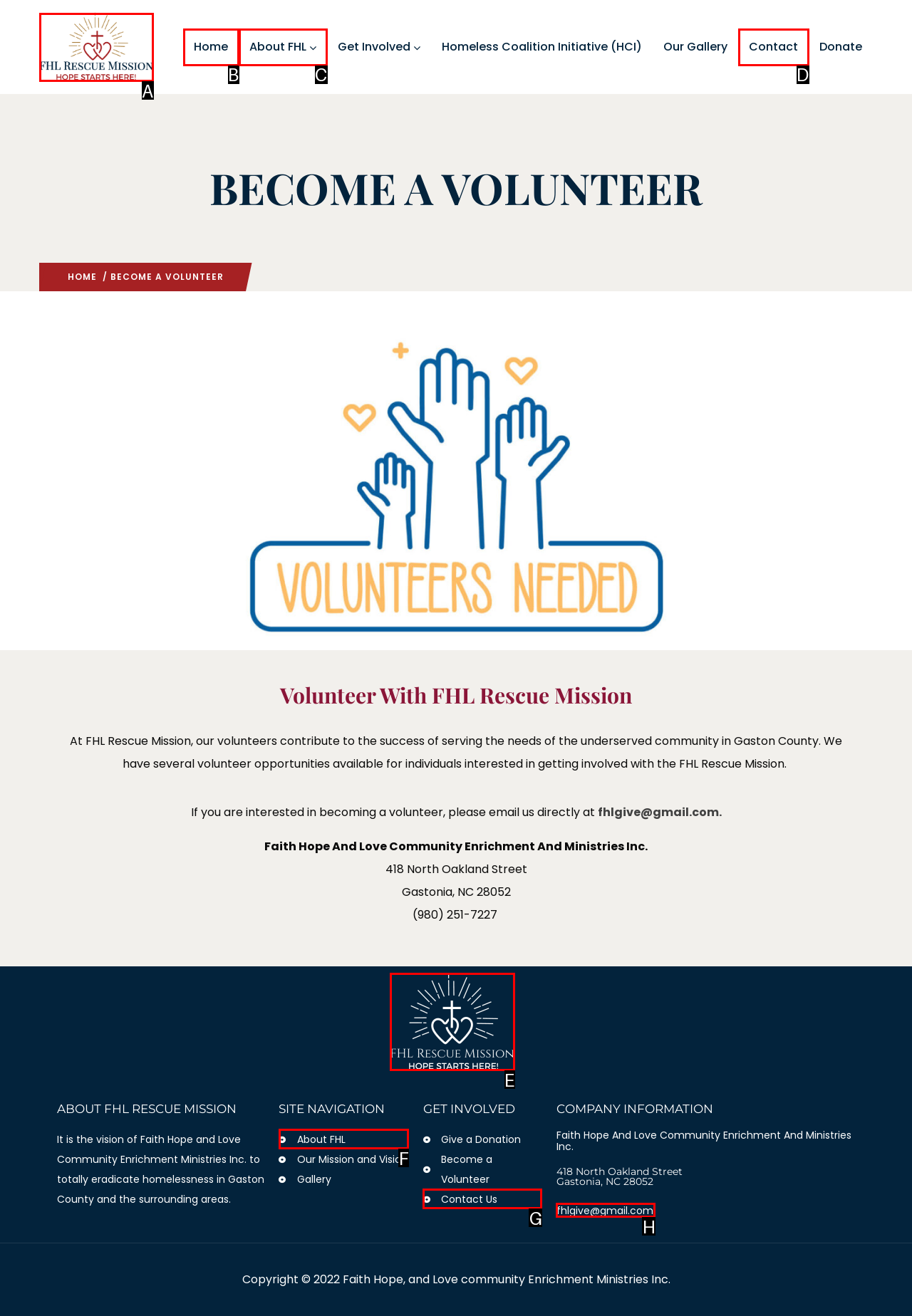Tell me which one HTML element I should click to complete the following task: Click the 'FHL Rescue Mission' logo Answer with the option's letter from the given choices directly.

A